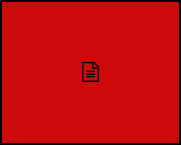What does the black icon resemble?
Please give a detailed and elaborate answer to the question based on the image.

The caption describes the black icon as 'resembling a document', which implies that the icon is meant to represent a document, report, or note.